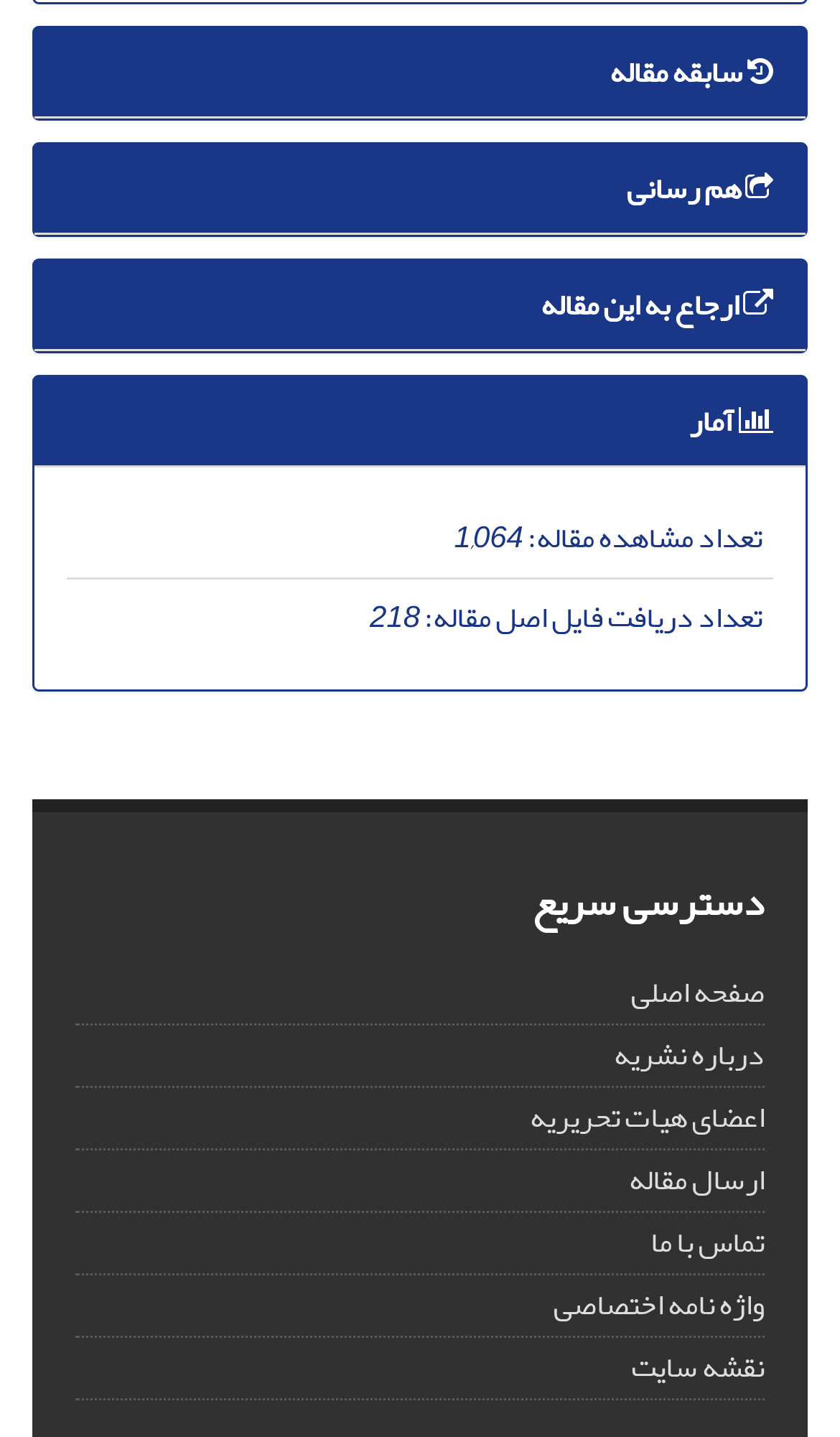Please find the bounding box for the following UI element description. Provide the coordinates in (top-left x, top-left y, bottom-right x, bottom-right y) format, with values between 0 and 1: January 2, 2024

None